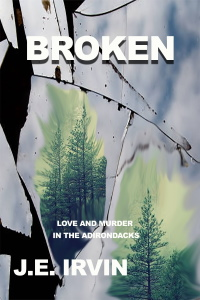Detail every aspect of the image in your caption.

The image features the book cover for "Broken" by J.E. Irvin. The title, prominently displayed in bold white letters, captures immediate attention, with the word "BROKEN" taking center stage at the top. Below the title, a subtitle reads “Love and Murder in the Adirondacks,” hinting at the novel's themes of romance entwined with suspense. The cover's background showcases a striking visual of a fragmented mirror reflecting ethereal green trees, evoking a sense of mystery and intrigue. This artistic design aligns with the story's exploration of personal struggles and dark secrets set against the backdrop of the Adirondack wilderness. The overall aesthetic suggests a compelling blend of psychological drama and romance, inviting readers to delve into the narrative.